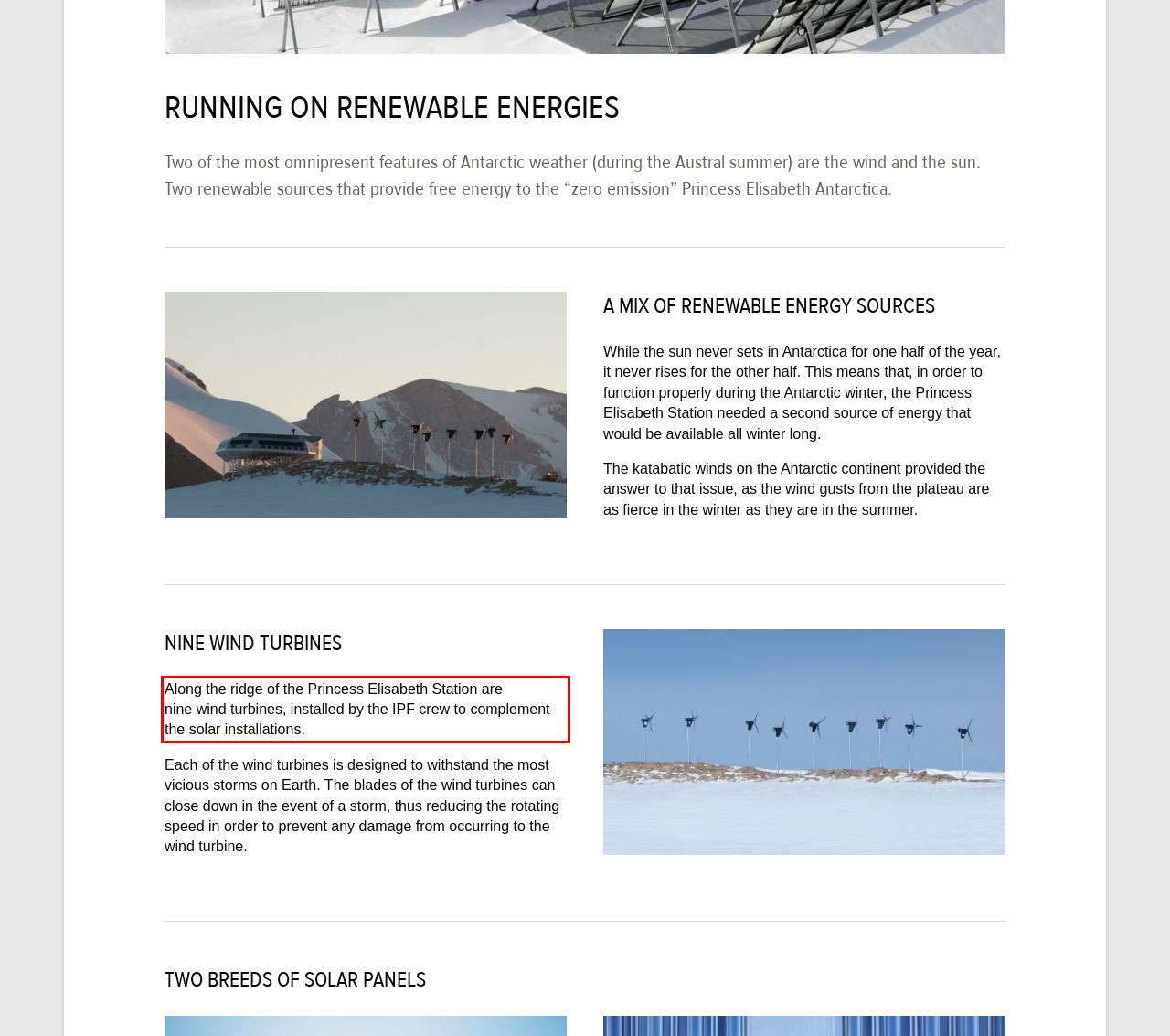View the screenshot of the webpage and identify the UI element surrounded by a red bounding box. Extract the text contained within this red bounding box.

Along the ridge of the Princess Elisabeth Station are nine wind turbines, installed by the IPF crew to complement the solar installations.